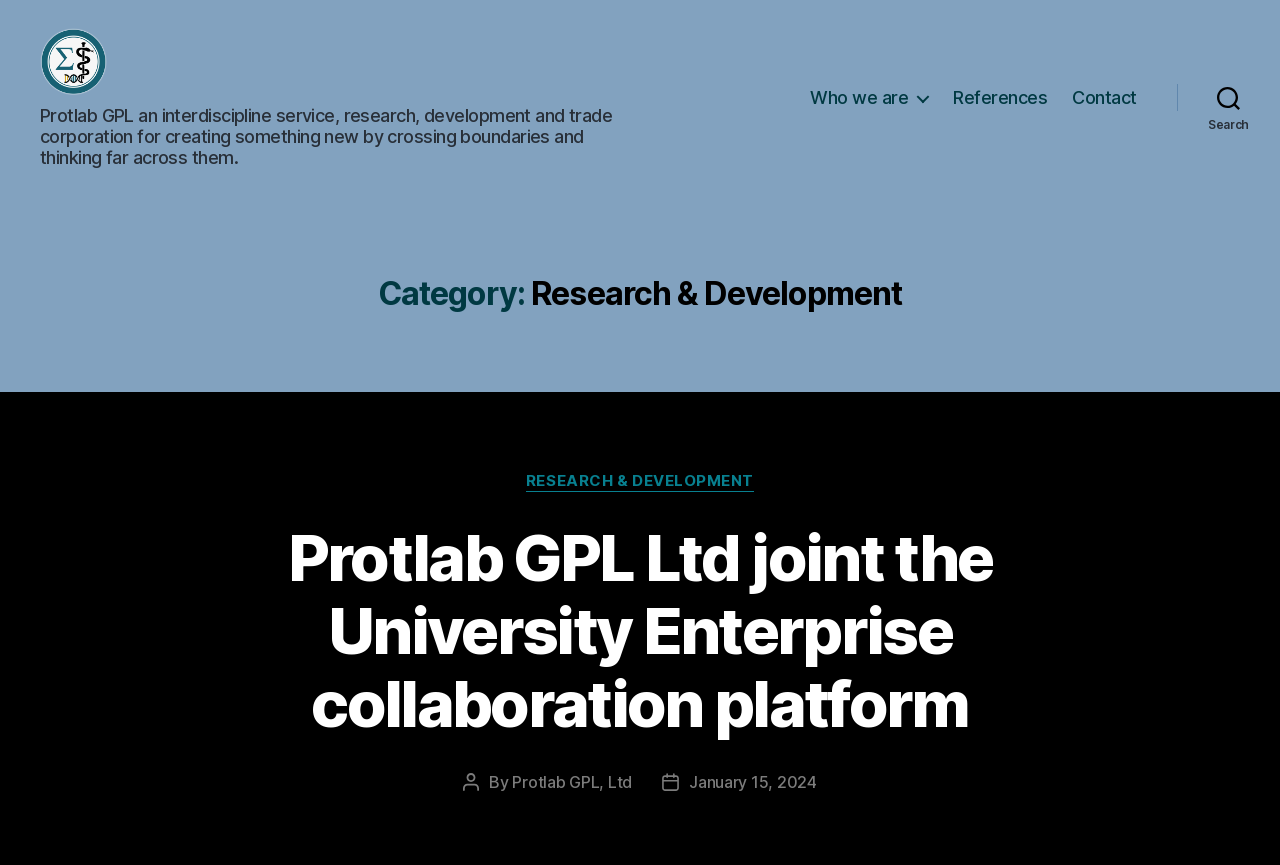What is the category of the current page?
Answer with a single word or short phrase according to what you see in the image.

Research & Development